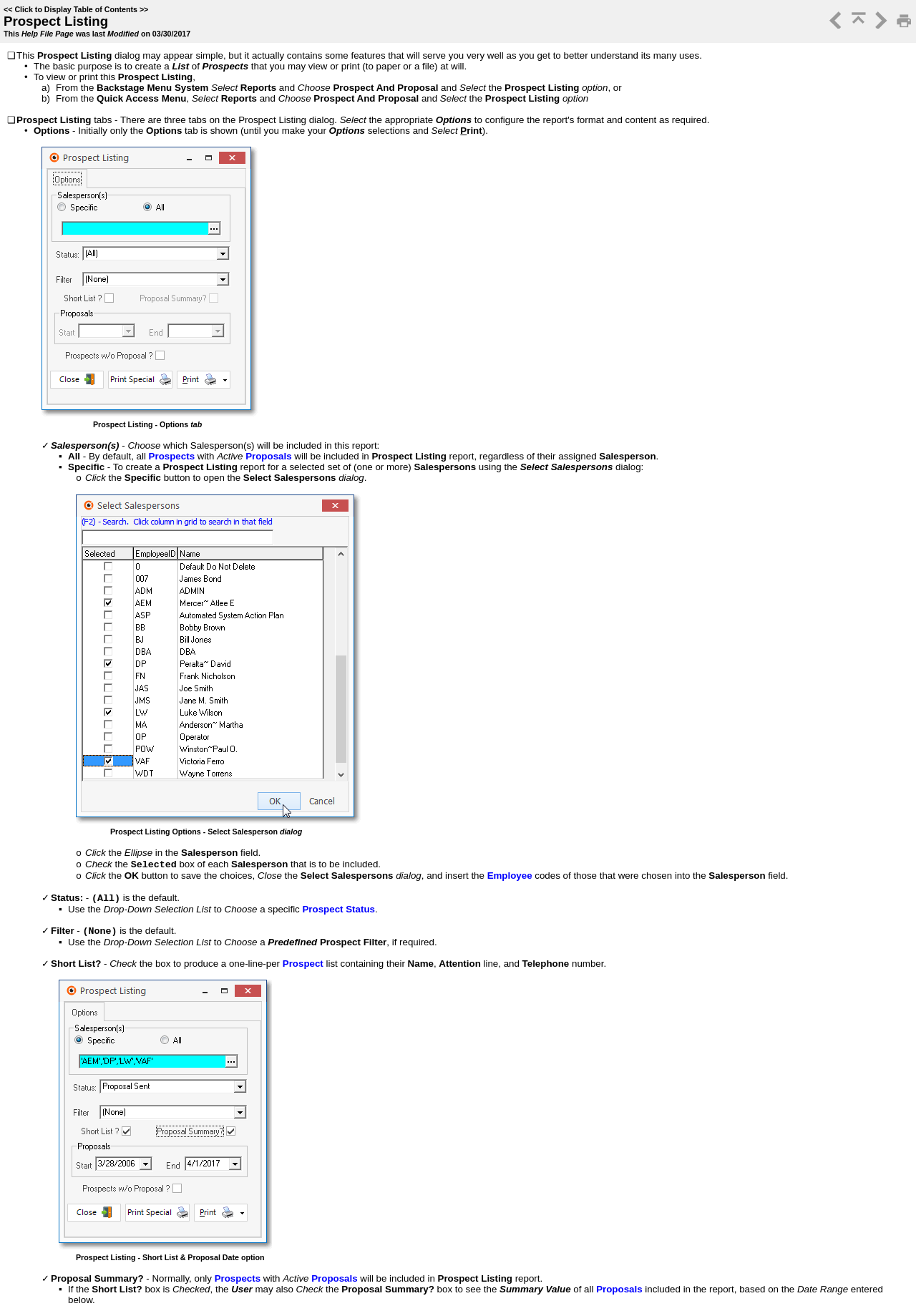Provide a single word or phrase answer to the question: 
How can you access the Prospect Listing dialog?

From the Backstage Menu System or Quick Access Menu